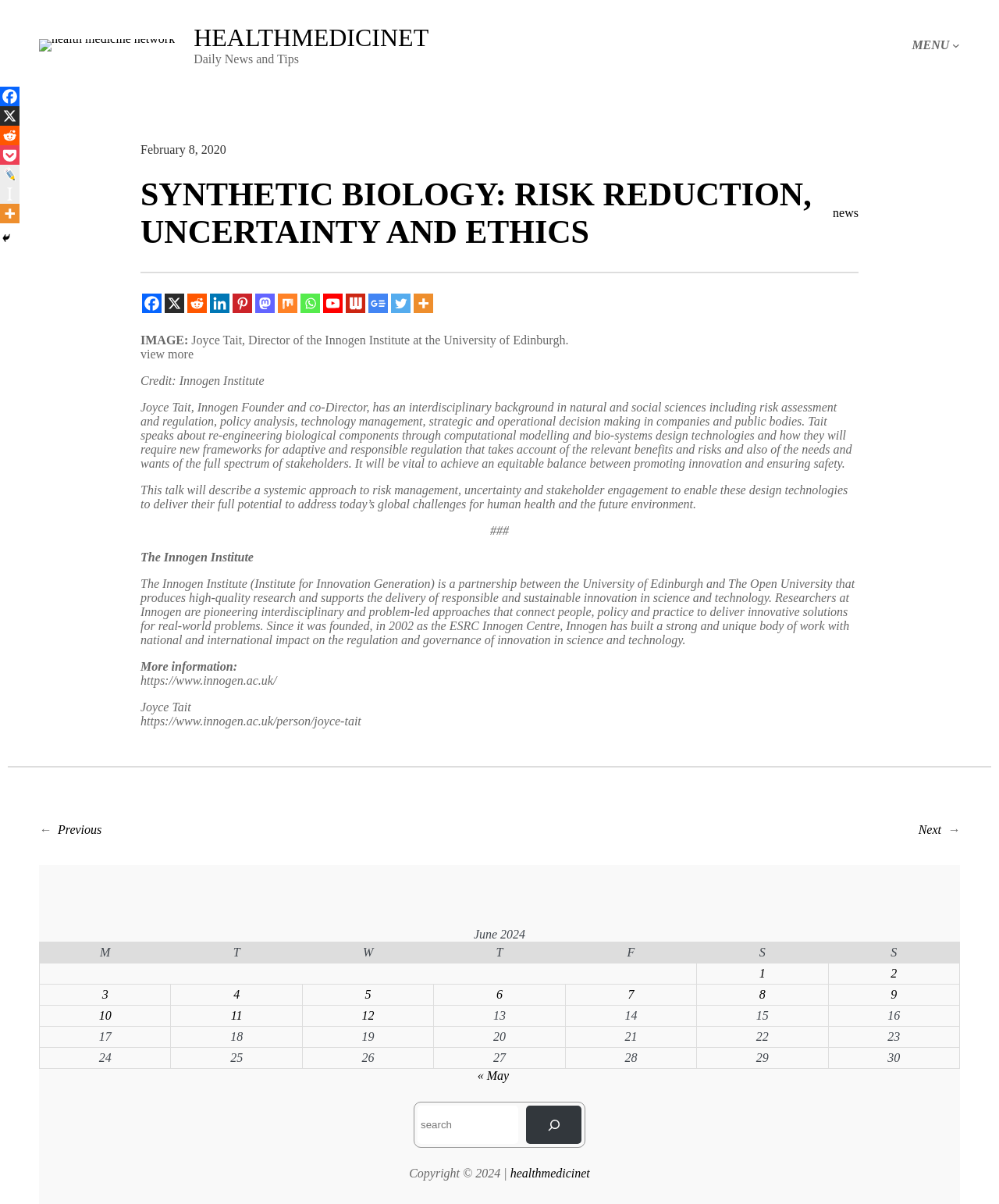Provide a one-word or short-phrase response to the question:
What is the purpose of the Innogen Institute?

To deliver innovative solutions for real-world problems